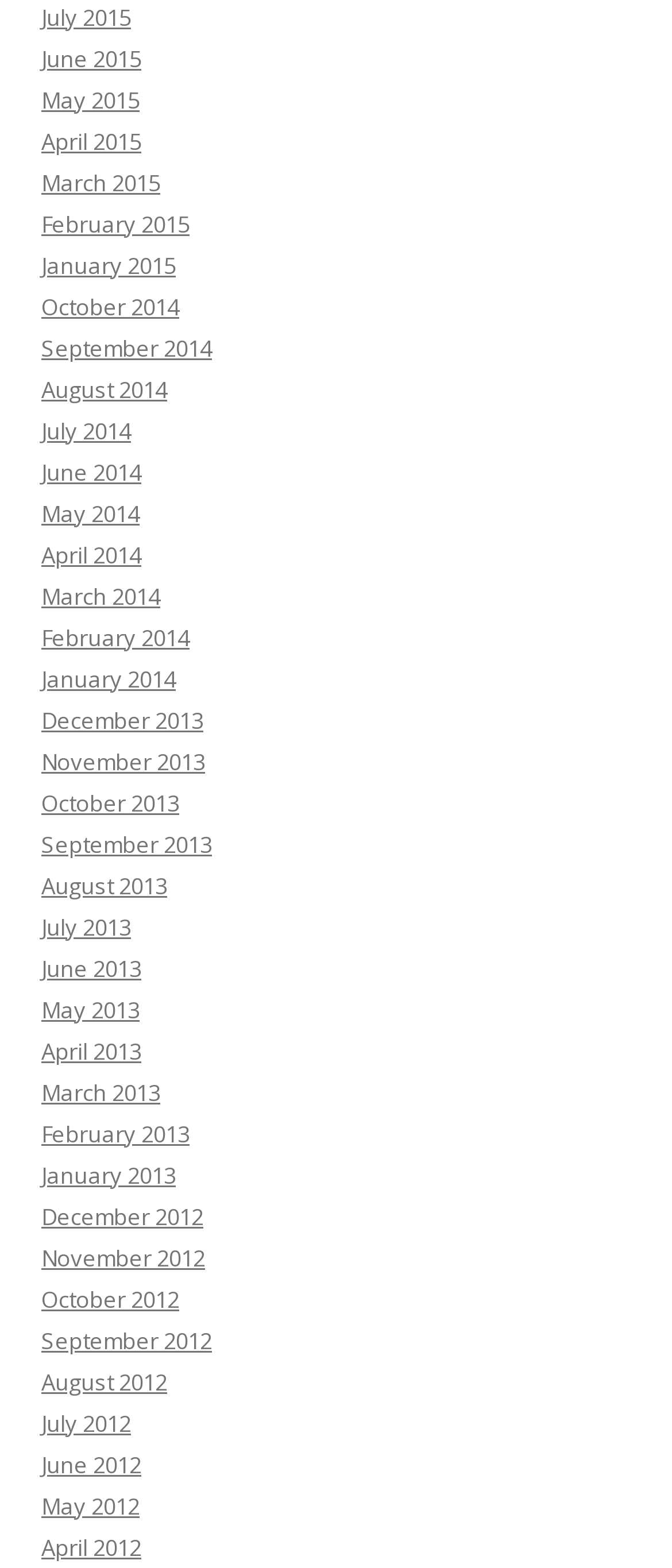Can you find the bounding box coordinates of the area I should click to execute the following instruction: "view January 2013"?

[0.062, 0.739, 0.262, 0.759]